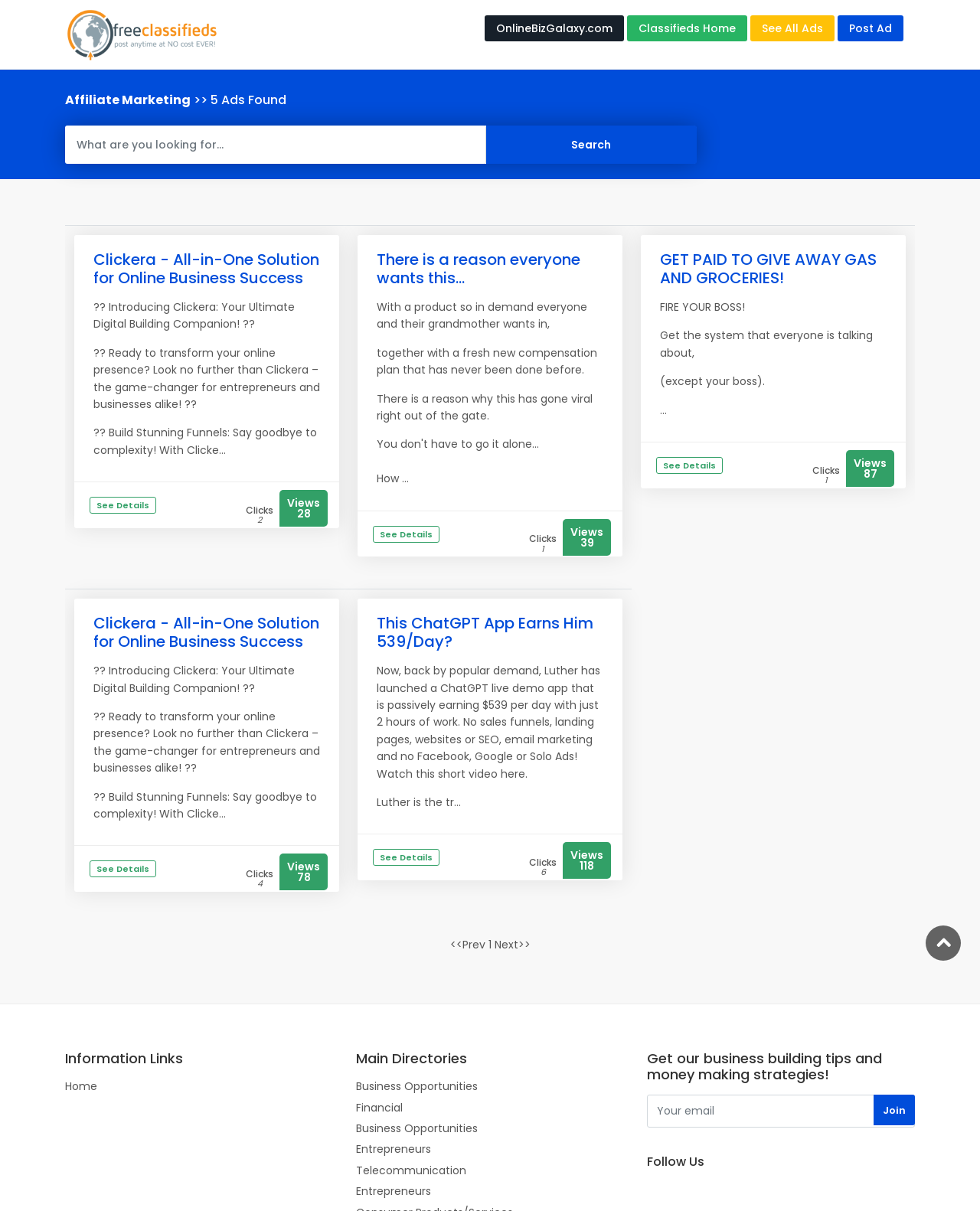Find and specify the bounding box coordinates that correspond to the clickable region for the instruction: "View classified ads".

[0.64, 0.013, 0.762, 0.034]